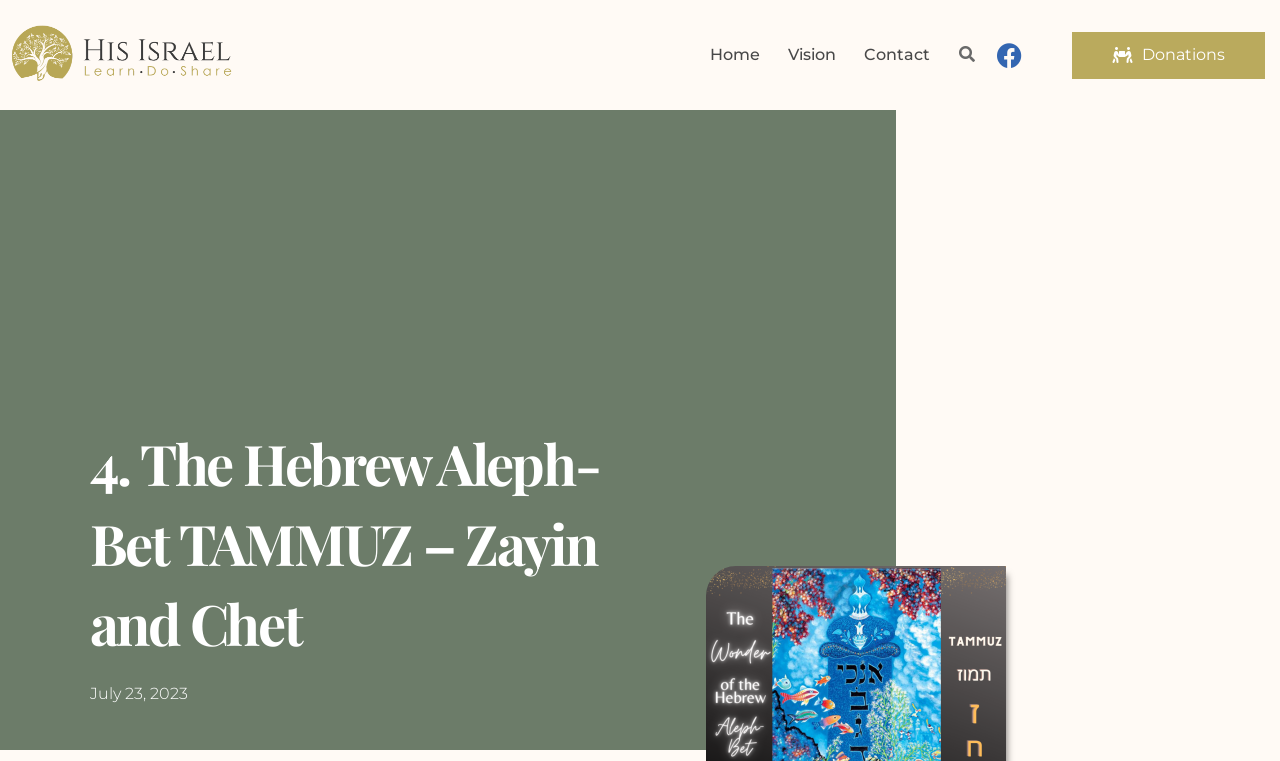Provide the bounding box coordinates of the UI element that matches the description: "Facebook".

[0.769, 0.039, 0.808, 0.105]